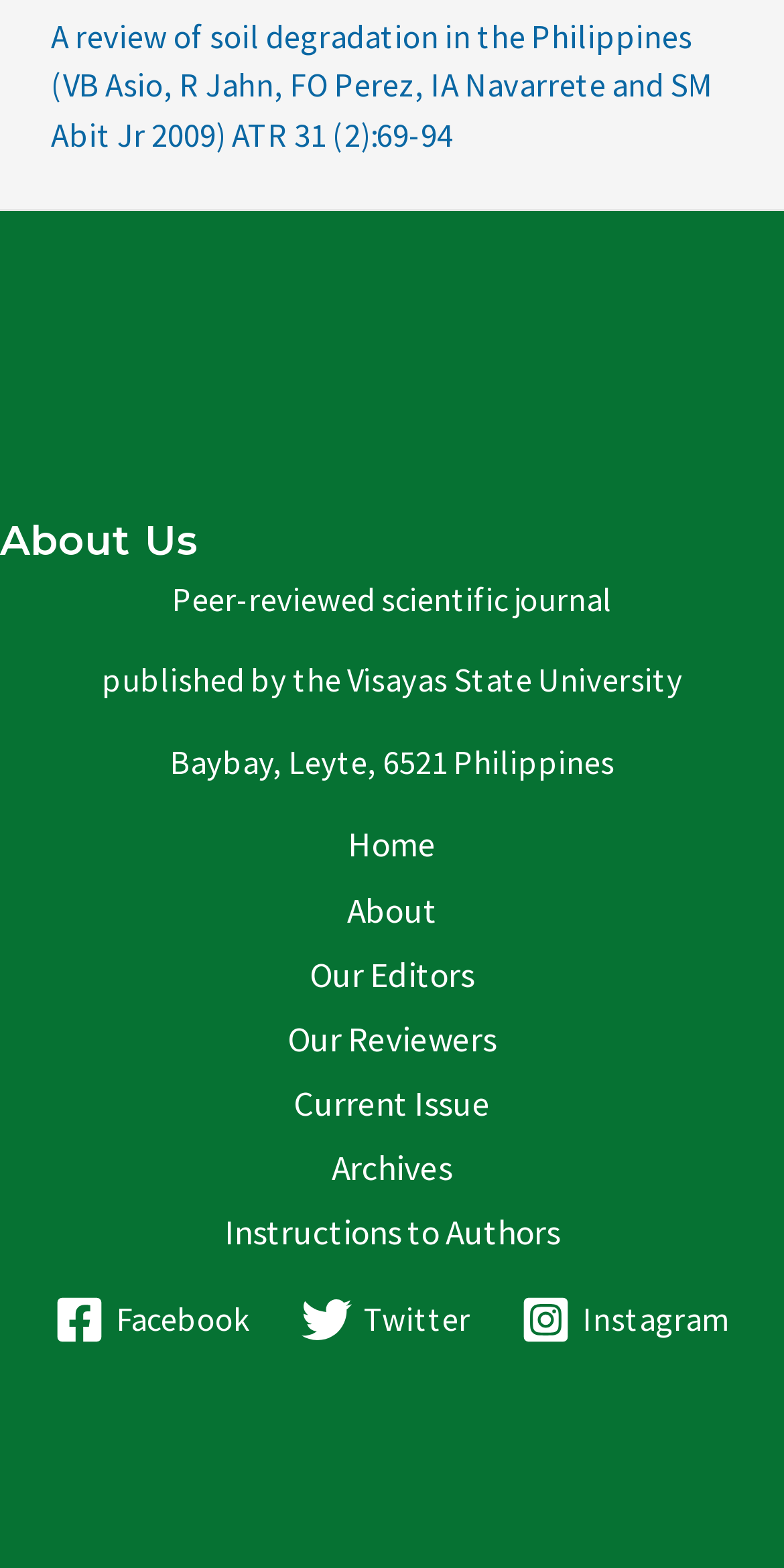Please determine the bounding box coordinates of the element to click on in order to accomplish the following task: "view about us". Ensure the coordinates are four float numbers ranging from 0 to 1, i.e., [left, top, right, bottom].

[0.0, 0.327, 1.0, 0.363]